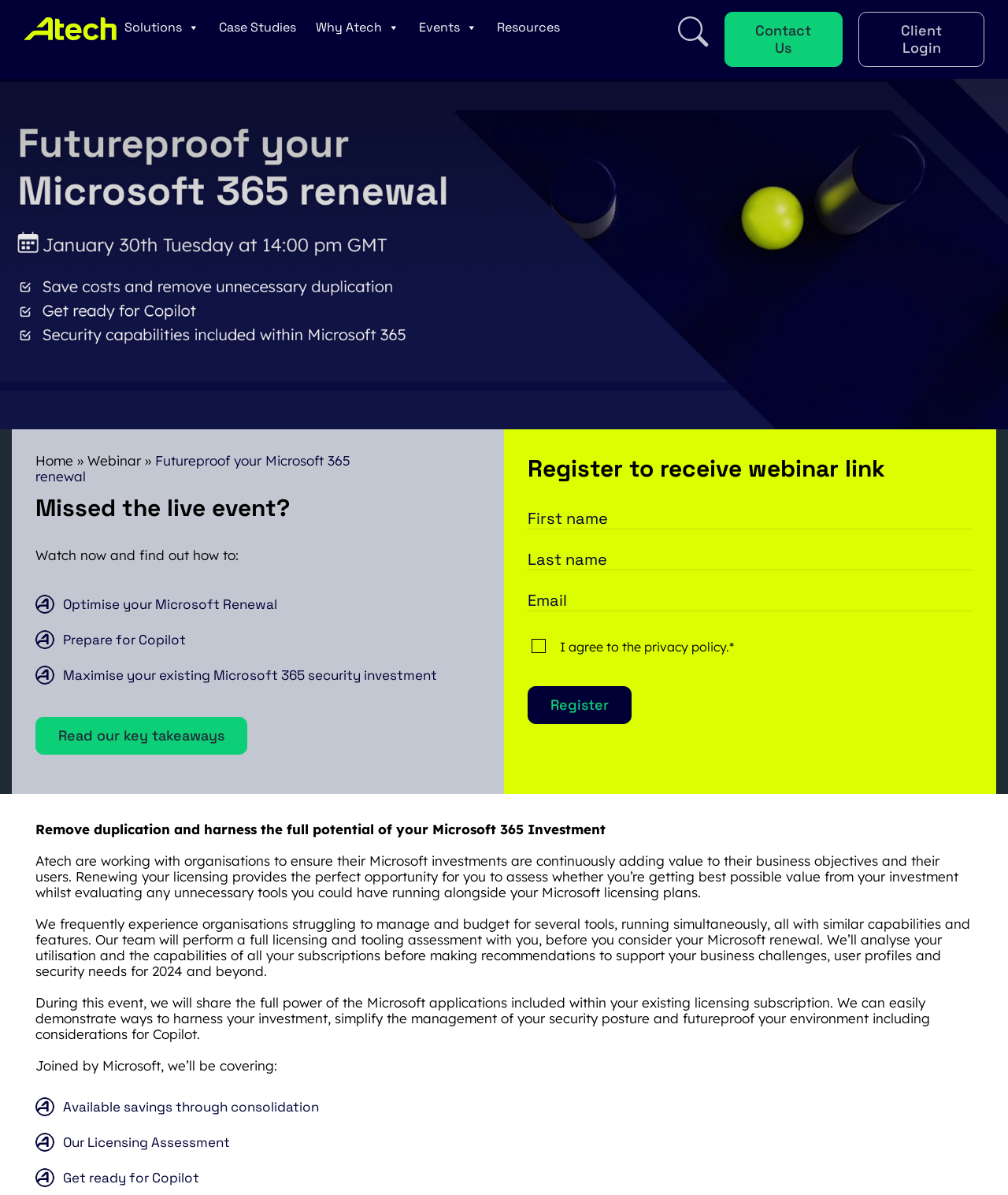Pinpoint the bounding box coordinates of the clickable area needed to execute the instruction: "Enter your first name in the input field". The coordinates should be specified as four float numbers between 0 and 1, i.e., [left, top, right, bottom].

[0.522, 0.419, 0.963, 0.436]